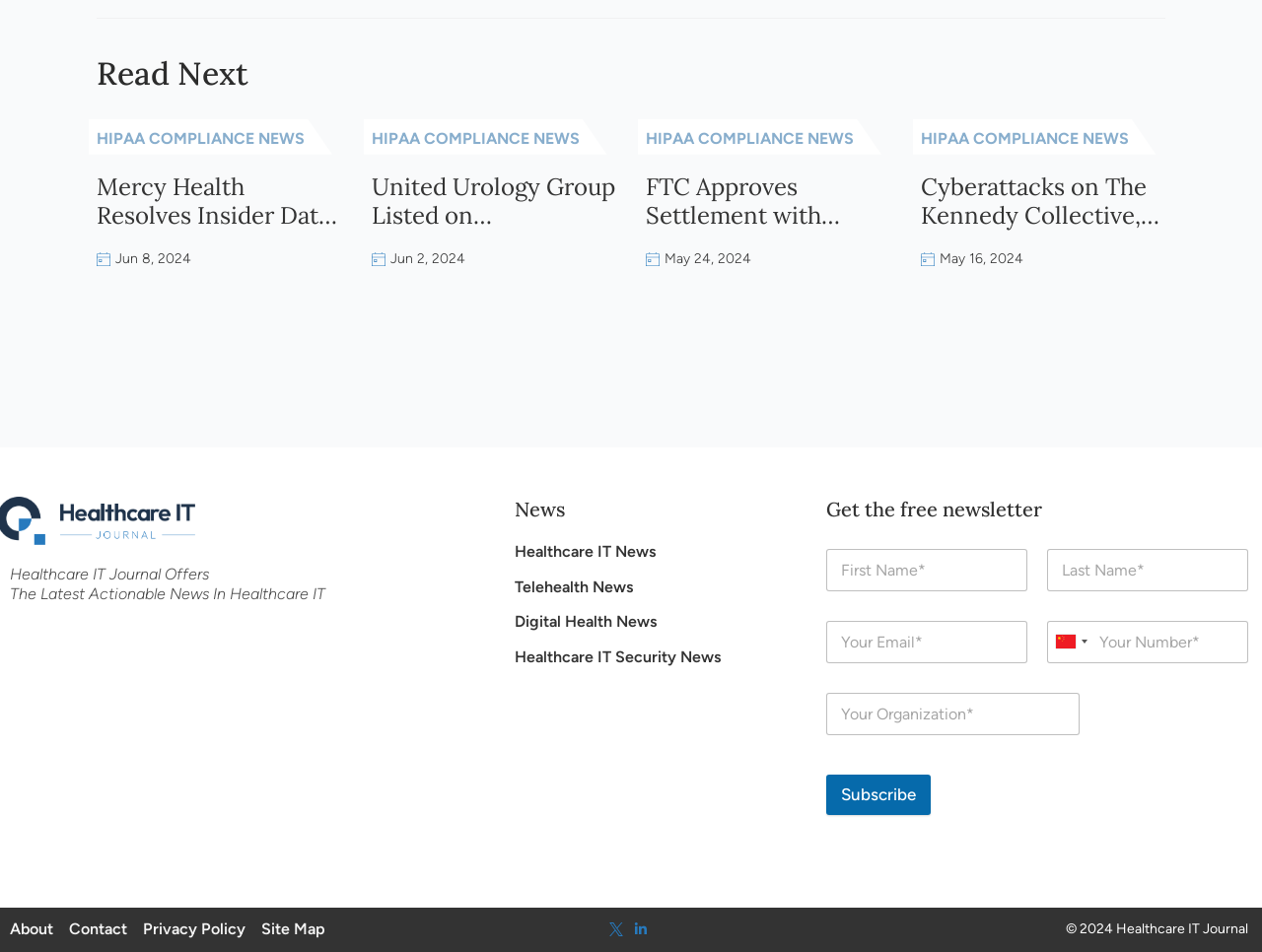Find the bounding box coordinates for the area you need to click to carry out the instruction: "Read the 'Mercy Health Resolves Insider Data Breach Lawsuit with $1.8 Million' article". The coordinates should be four float numbers between 0 and 1, indicated as [left, top, right, bottom].

[0.077, 0.182, 0.271, 0.242]